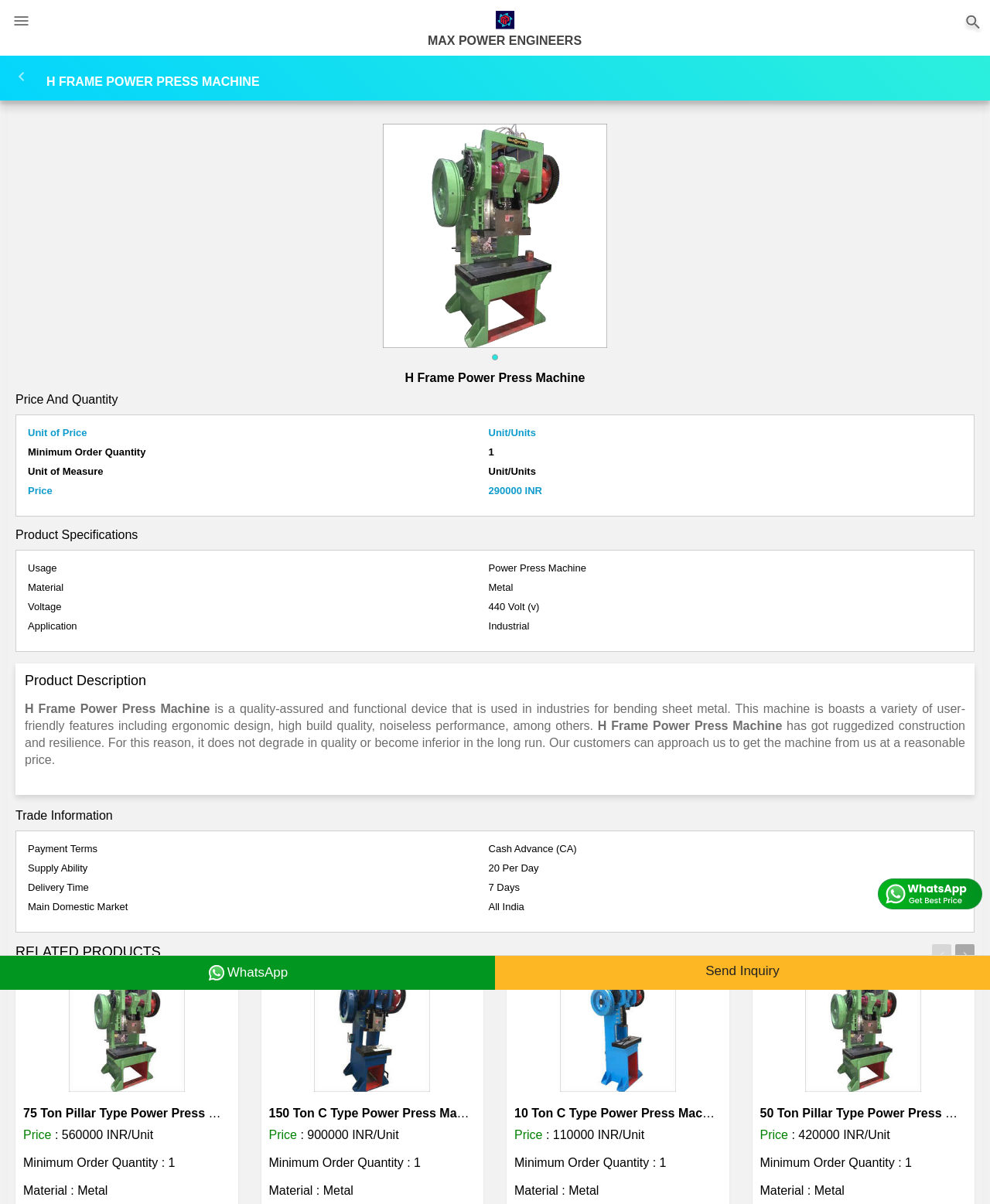Please identify the bounding box coordinates of the element I need to click to follow this instruction: "click the MAX POWER ENGINEERS link".

[0.497, 0.01, 0.522, 0.021]